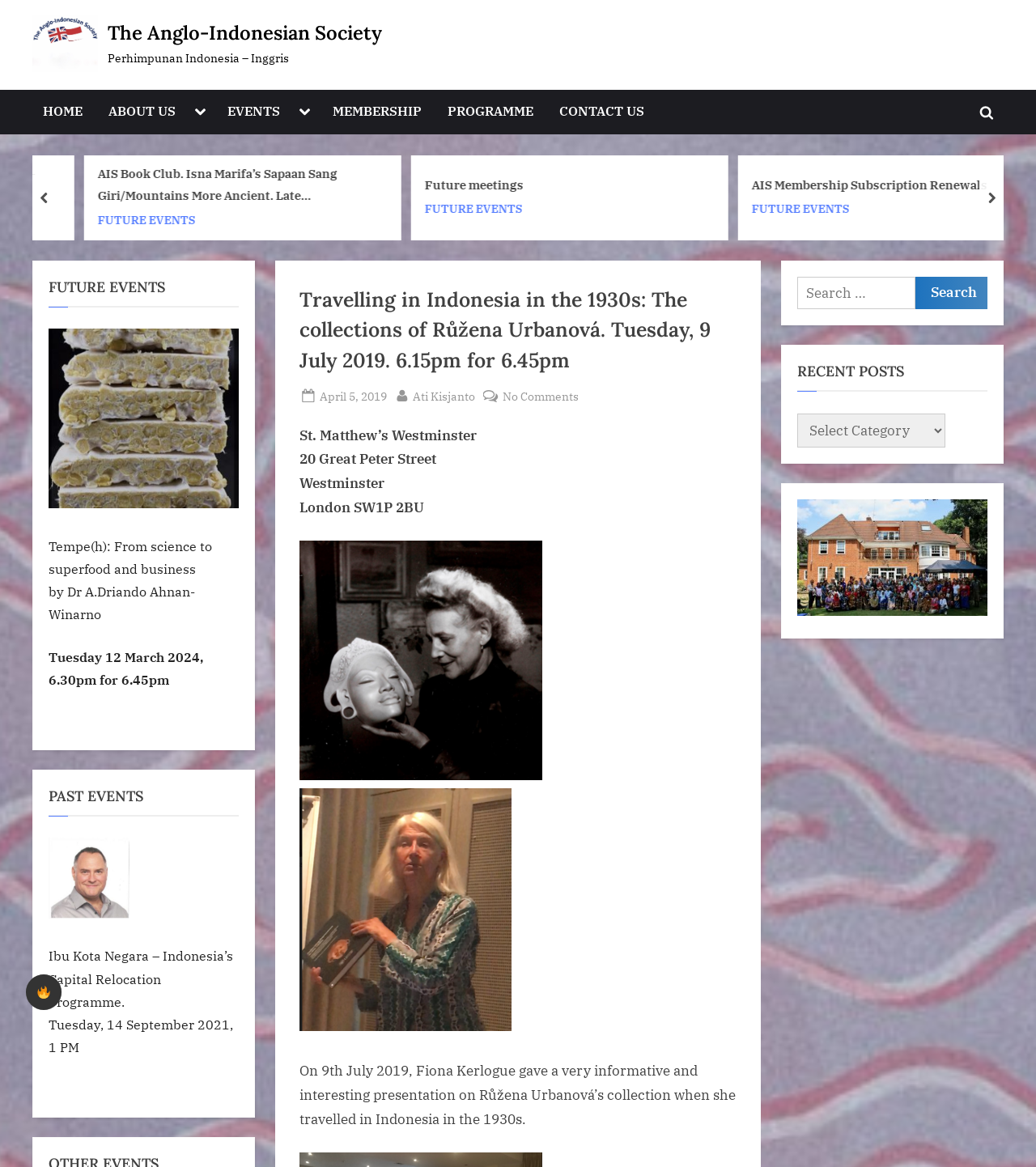Determine the bounding box coordinates of the section I need to click to execute the following instruction: "Search for something". Provide the coordinates as four float numbers between 0 and 1, i.e., [left, top, right, bottom].

[0.77, 0.237, 0.883, 0.265]